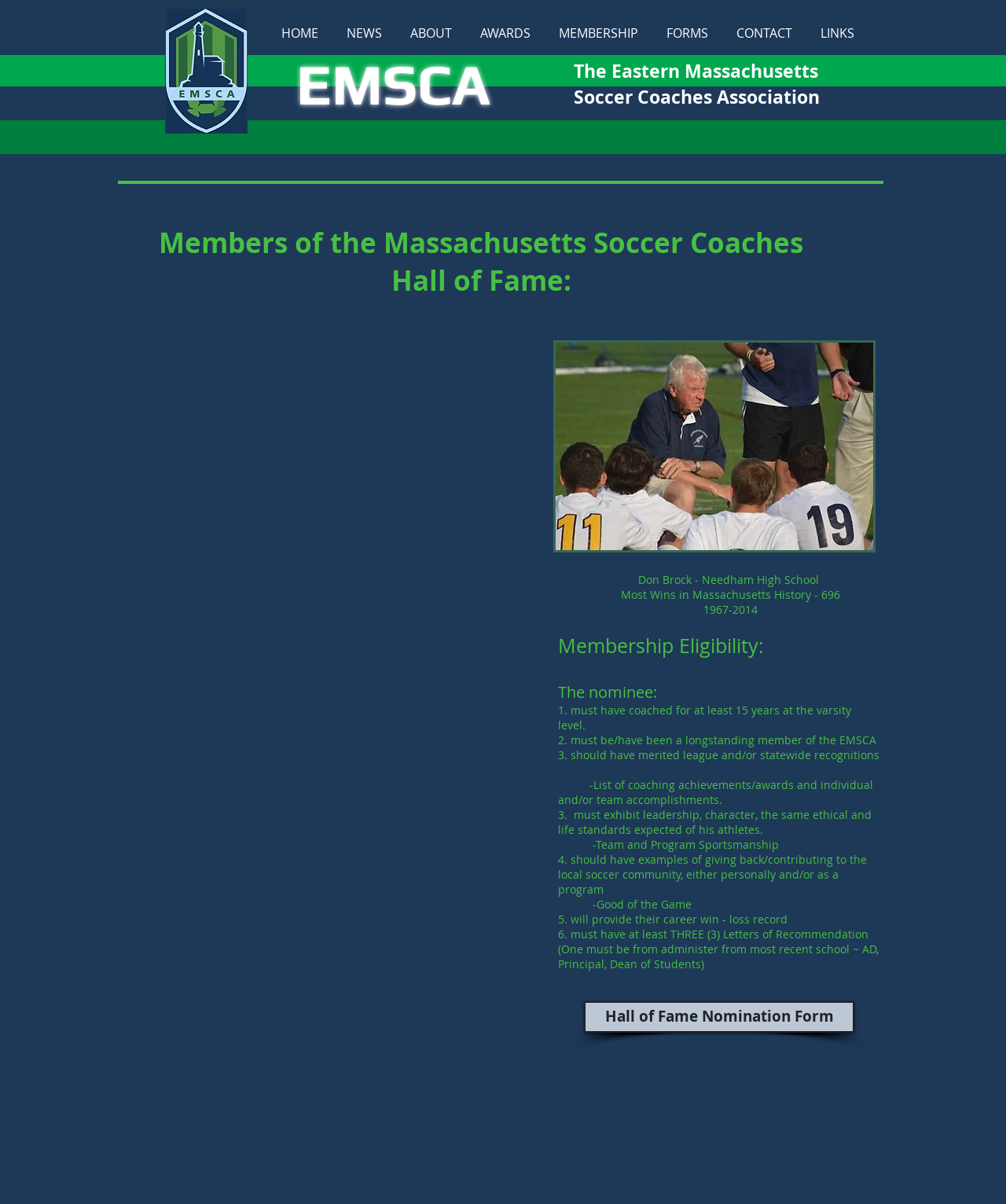Elaborate on the information and visuals displayed on the webpage.

The webpage is about the Hall of Fame of the Eastern Massachusetts Soccer Coaches Association (EMSCA). At the top, there is a heading with the organization's name, "EMSCA", which is also a link. Next to it, there is a navigation menu with links to different sections of the website, including "HOME", "NEWS", "ABOUT", "AWARDS", "MEMBERSHIP", "FORMS", "CONTACT", and "LINKS".

Below the navigation menu, there is a section dedicated to the Hall of Fame. It starts with a heading that reads "Members of the Massachusetts Soccer Coaches Hall of Fame:". This section lists the members, with the first one being Don Brock from Needham High School, who has the most wins in Massachusetts history with 696 wins. The section also provides information about the membership eligibility criteria, which includes coaching for at least 15 years, being a longstanding member of the EMSCA, and exhibiting leadership and character.

The webpage also has a link to the "Hall of Fame Nomination Form" at the bottom. There are no images on the page. The overall layout is organized, with clear headings and concise text.